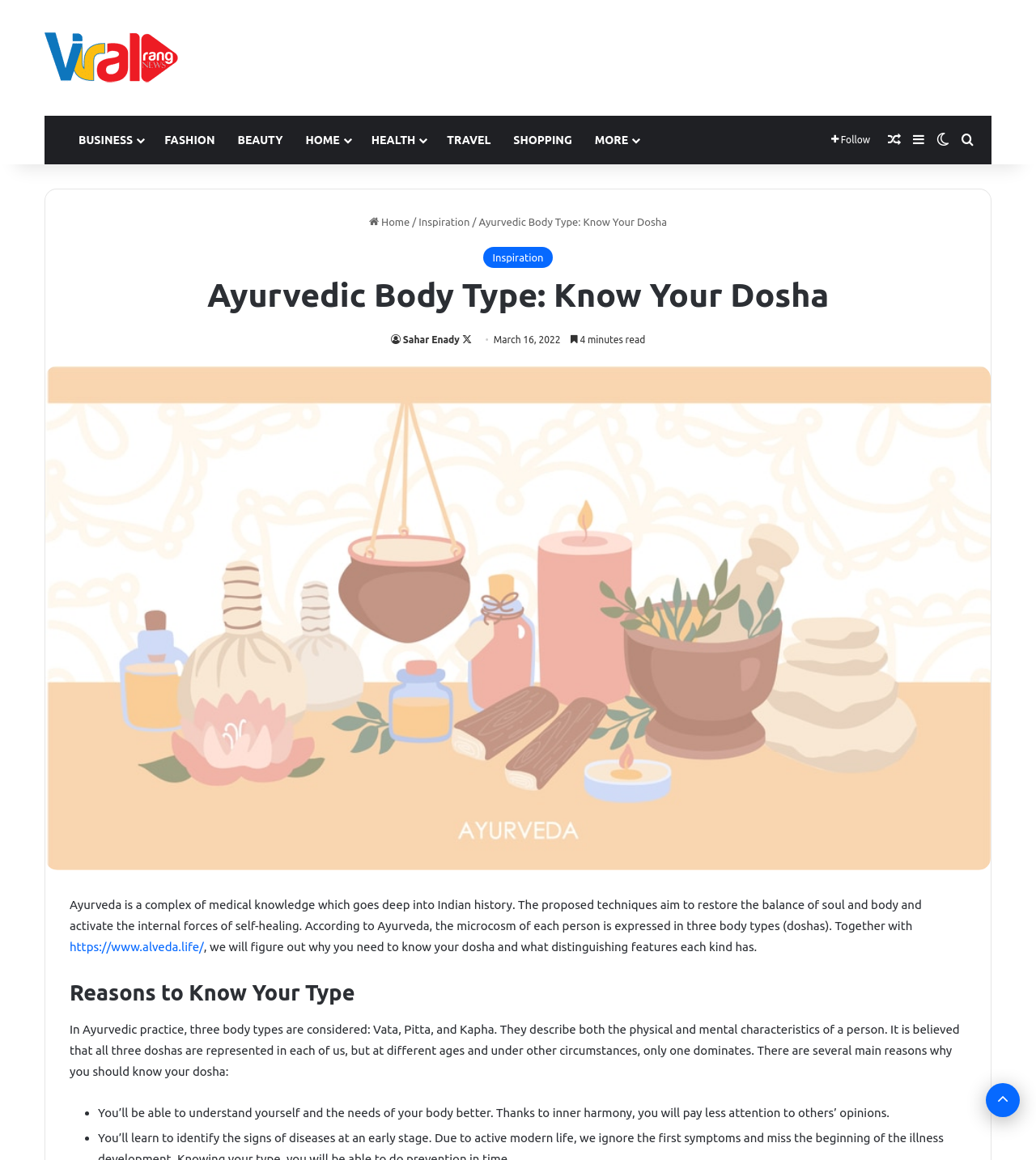Find and specify the bounding box coordinates that correspond to the clickable region for the instruction: "Search for something".

[0.922, 0.1, 0.945, 0.142]